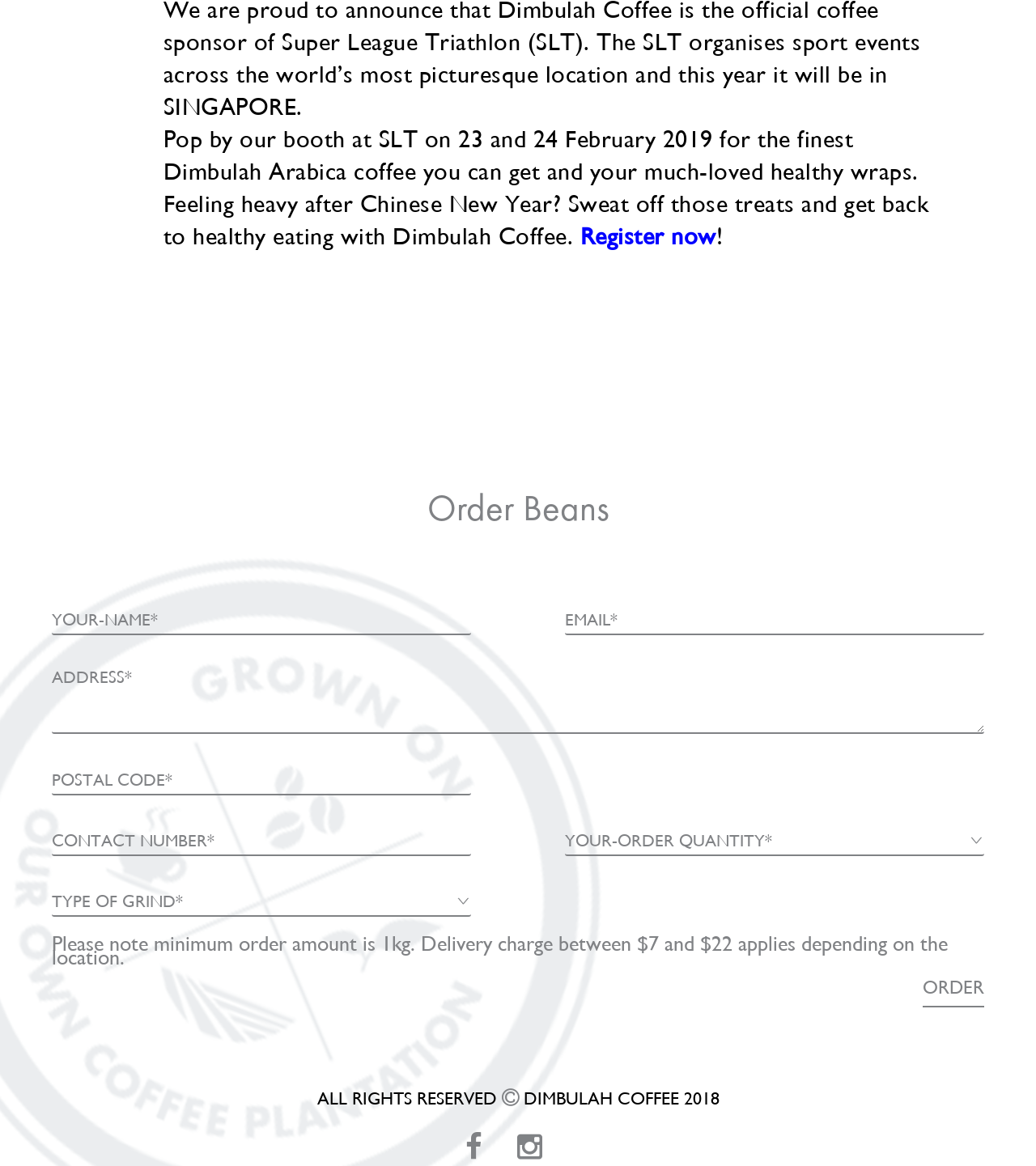Locate the bounding box coordinates of the UI element described by: "ACN Newswire". Provide the coordinates as four float numbers between 0 and 1, formatted as [left, top, right, bottom].

None